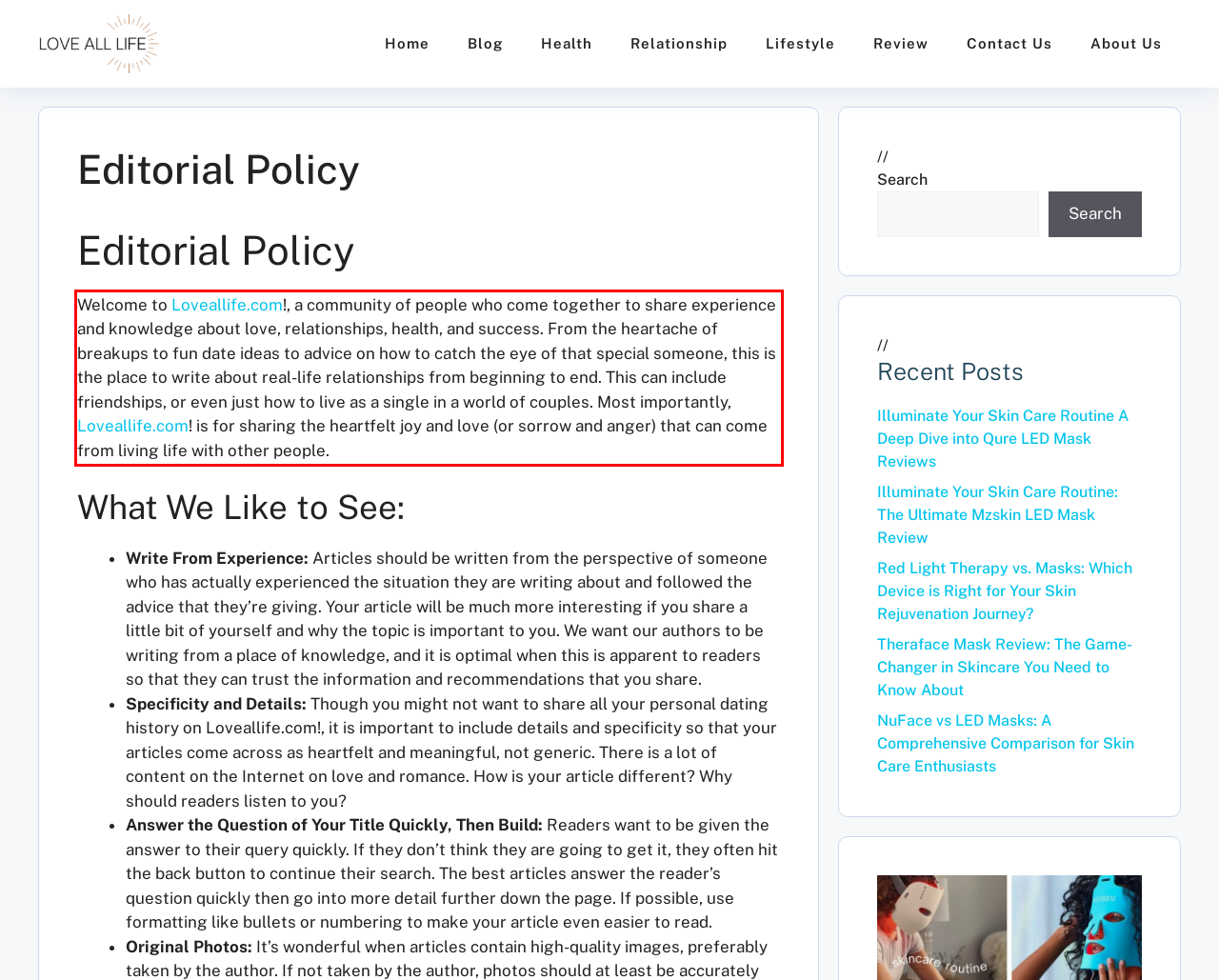You have a screenshot of a webpage, and there is a red bounding box around a UI element. Utilize OCR to extract the text within this red bounding box.

Welcome to Loveallife.com!, a community of people who come together to share experience and knowledge about love, relationships, health, and success. From the heartache of breakups to fun date ideas to advice on how to catch the eye of that special someone, this is the place to write about real-life relationships from beginning to end. This can include friendships, or even just how to live as a single in a world of couples. Most importantly, Loveallife.com! is for sharing the heartfelt joy and love (or sorrow and anger) that can come from living life with other people.